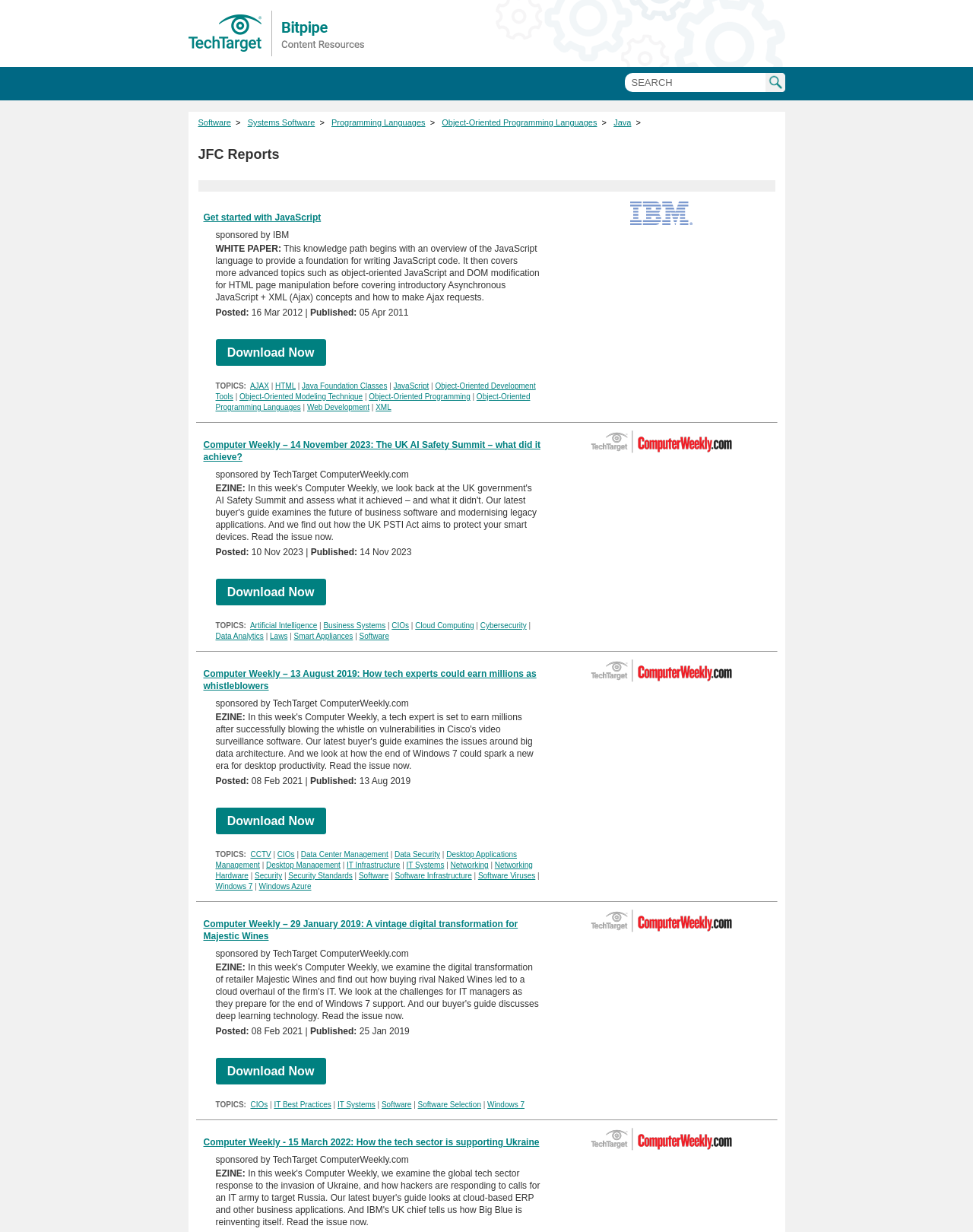Who is the sponsor of the second report?
With the help of the image, please provide a detailed response to the question.

The second report is sponsored by TechTarget ComputerWeekly.com, which is indicated by the logo and text 'TechTarget ComputerWeekly.com' at the bottom of the report summary.